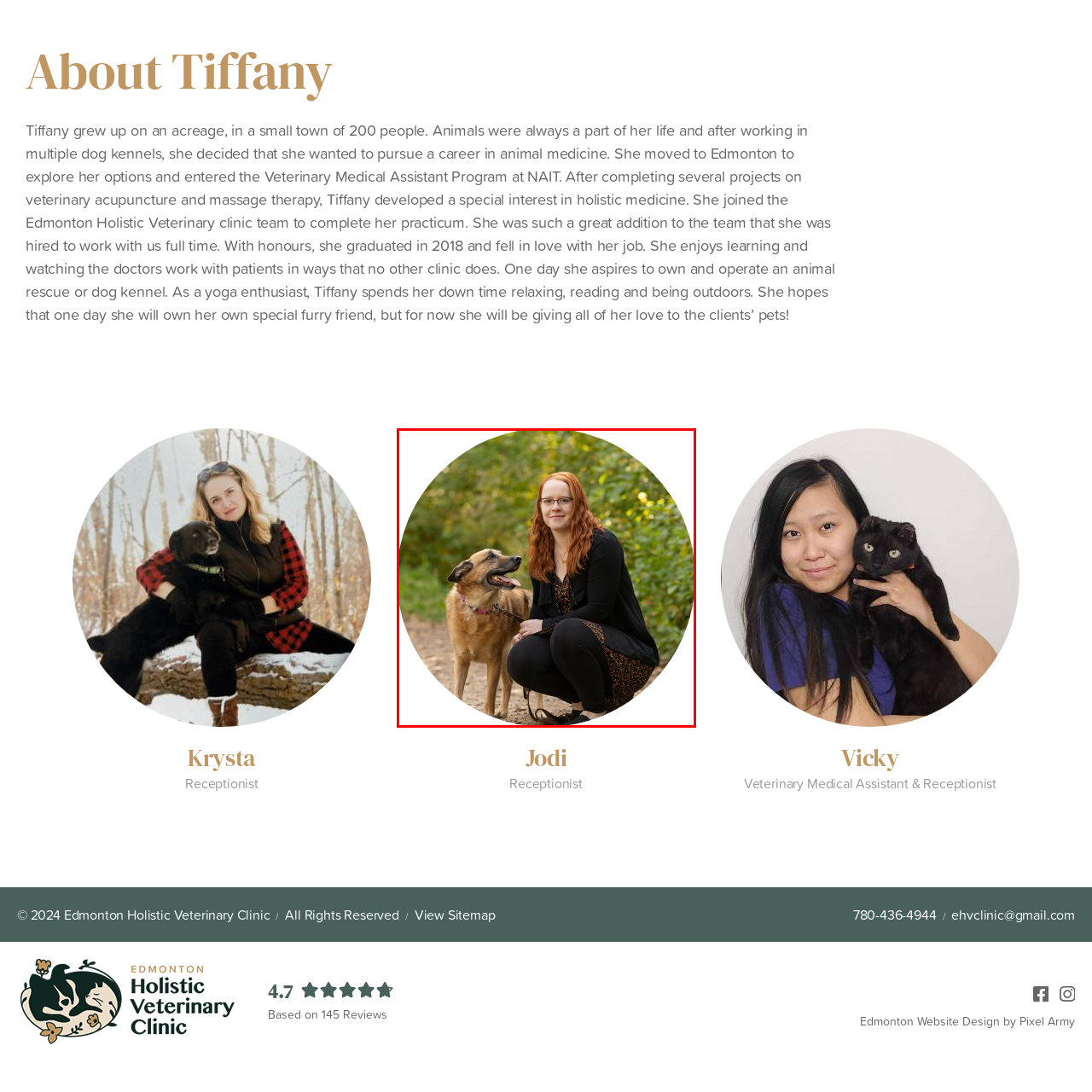Focus your attention on the picture enclosed within the red border and formulate a detailed answer to the question below, using the image as your primary reference: 
What is the breed of the dog?

The caption does not specify the exact breed of the dog, but it describes the dog as a medium-sized breed, indicating its size.